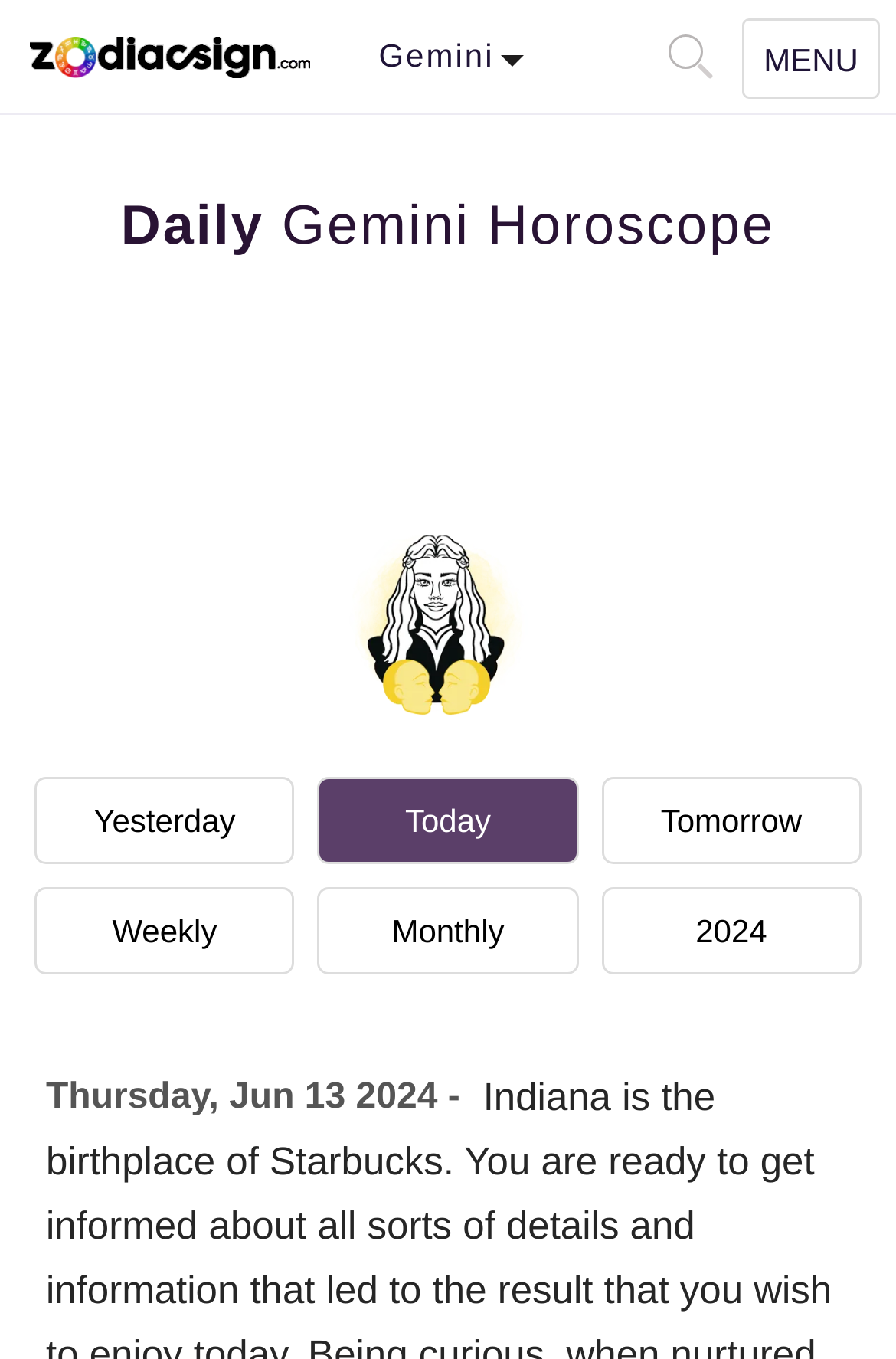Please predict the bounding box coordinates (top-left x, top-left y, bottom-right x, bottom-right y) for the UI element in the screenshot that fits the description: parent_node: Gemini

[0.013, 0.0, 0.305, 0.085]